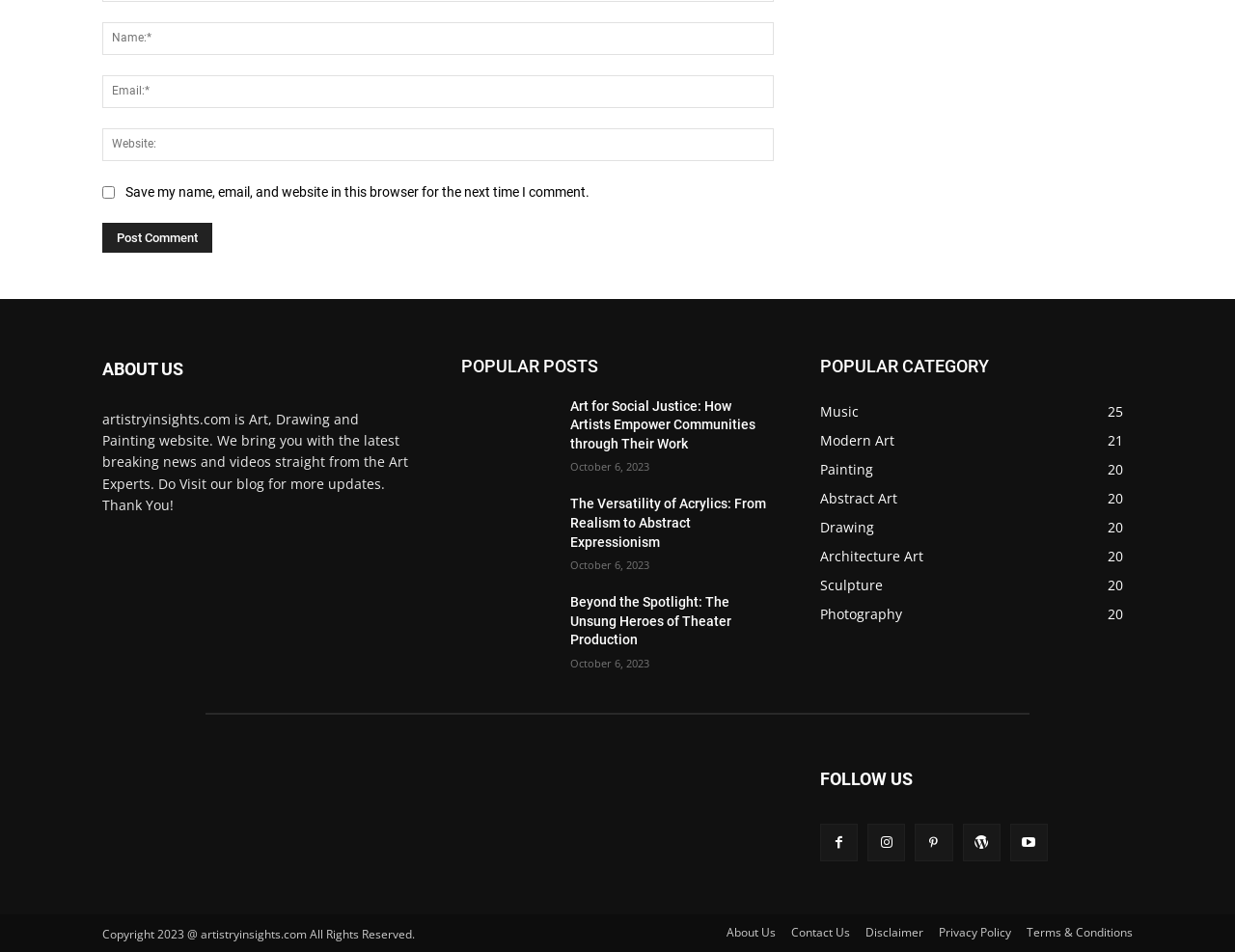What is the purpose of the textbox with label 'Name:*'?
Please analyze the image and answer the question with as much detail as possible.

The textbox with label 'Name:*' is a required field, indicating that it is necessary to input a name in order to proceed with the comment posting process. This suggests that the website requires users to provide their name in order to leave a comment.